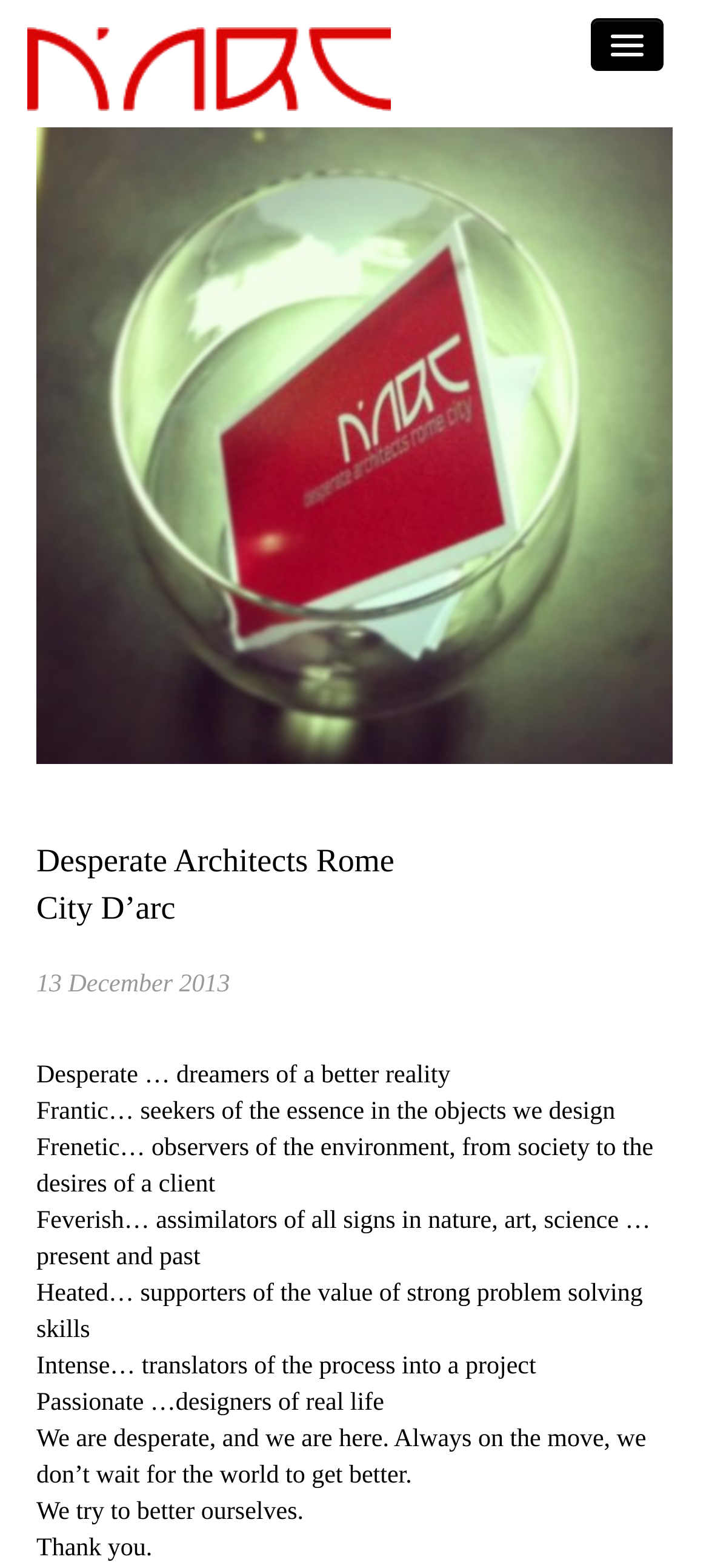Please identify the coordinates of the bounding box that should be clicked to fulfill this instruction: "Click the home link".

[0.051, 0.071, 0.949, 0.117]